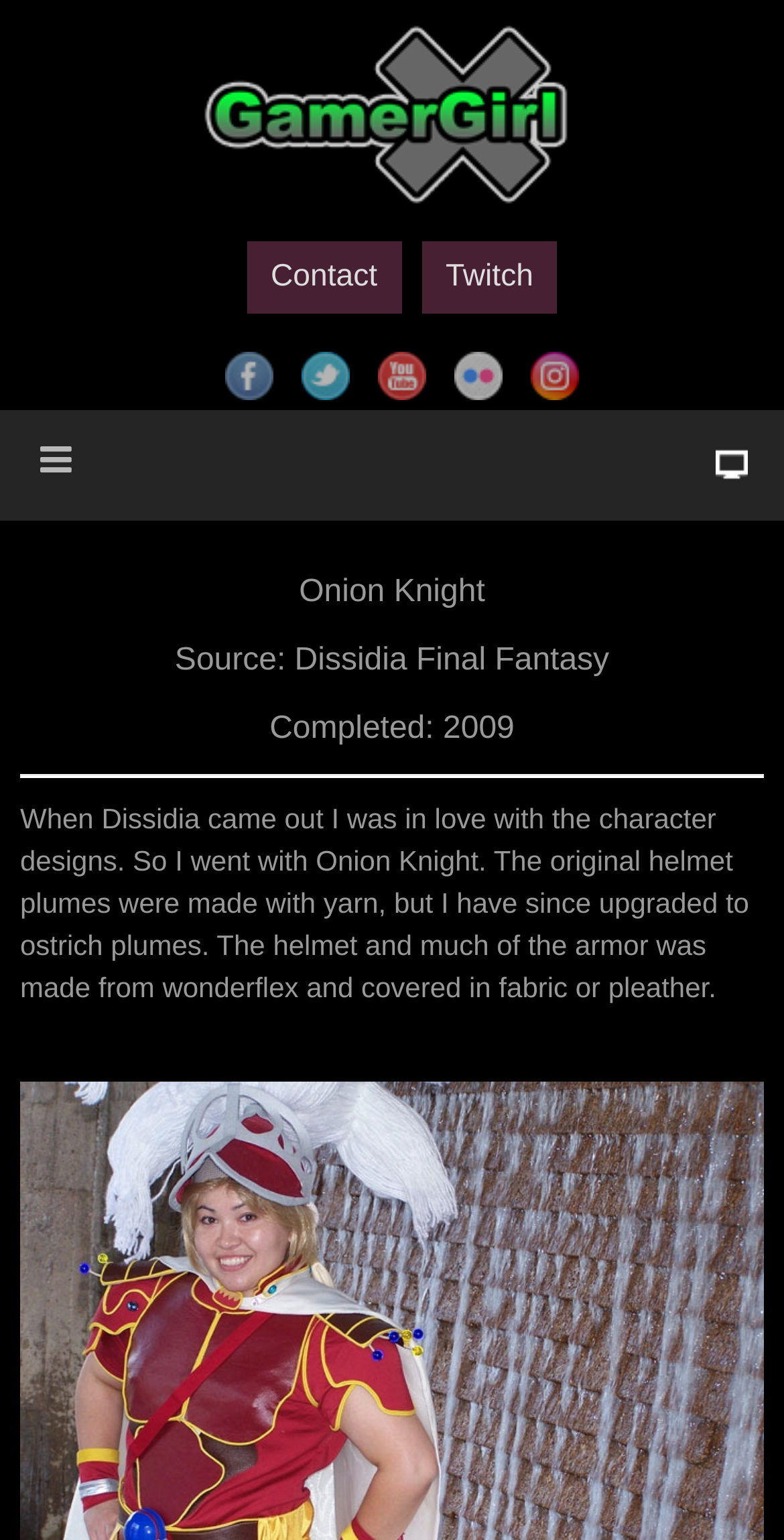What is the source of the character?
Please describe in detail the information shown in the image to answer the question.

I found the answer by looking at the StaticText element with the text 'Source: Dissidia Final Fantasy' which is located at [0.223, 0.417, 0.777, 0.44]. This text is likely to be the source of the character since it is explicitly stated as such.